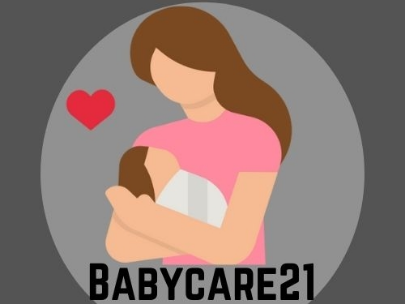Describe every aspect of the image in detail.

The image features a stylized representation of a mother gently cradling a baby, symbolizing care and nurturing. The mother is depicted with long brown hair, wearing a pink shirt, and the baby is wrapped in a white cloth. Above the mother's head, a red heart icon signifies love and affection, emphasizing the emotional connection between mother and child. The overall design is enclosed within a circular gray background, providing a calming aesthetic. The text "BABYCARE21" is prominently displayed at the bottom in bold letters, linking the image to the theme of parental care and support during early stages of childhood and pregnancy, as presented on the Babycare21 website.